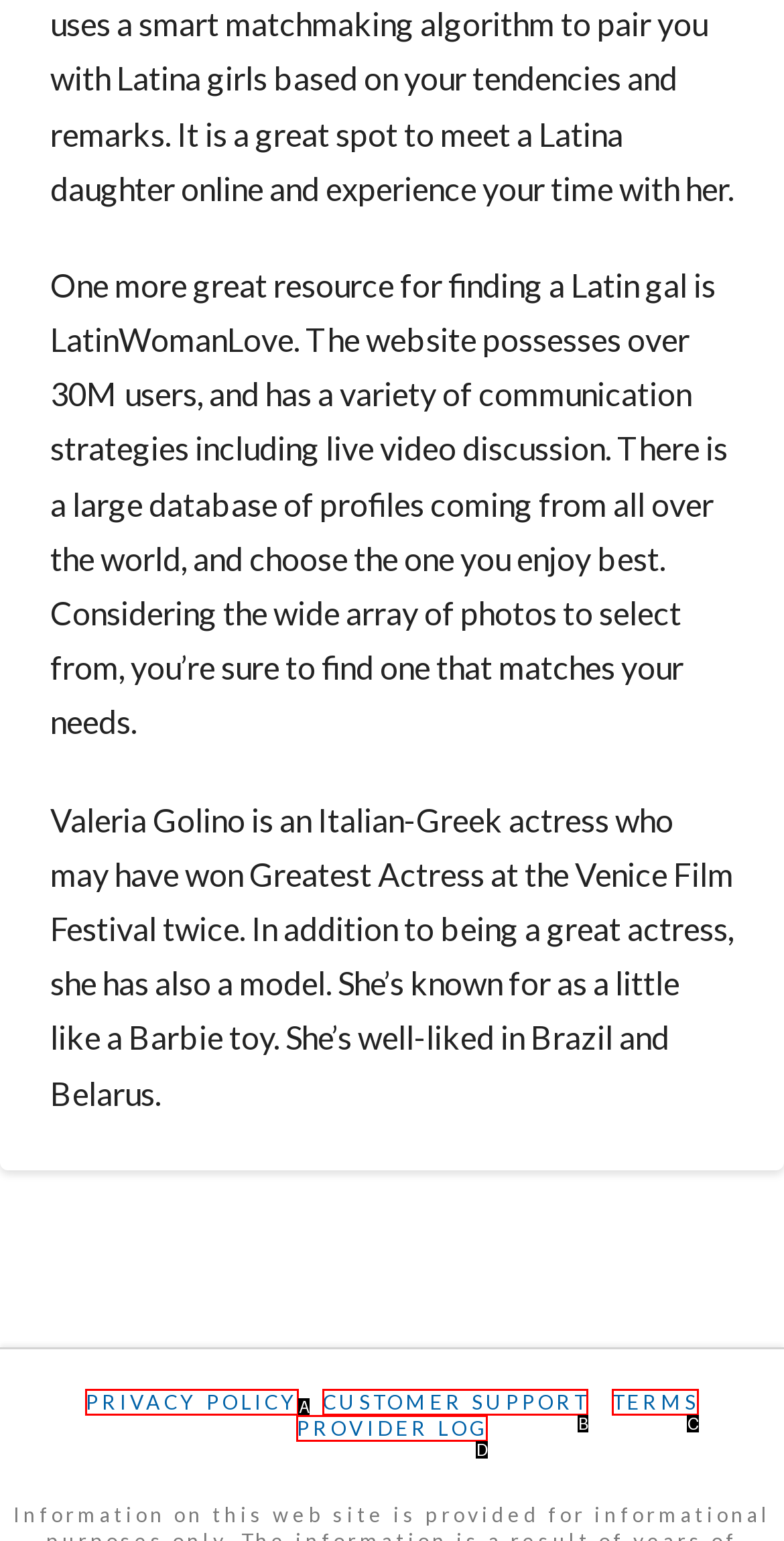Determine the HTML element that best matches this description: Terms & Conditions. from the given choices. Respond with the corresponding letter.

None